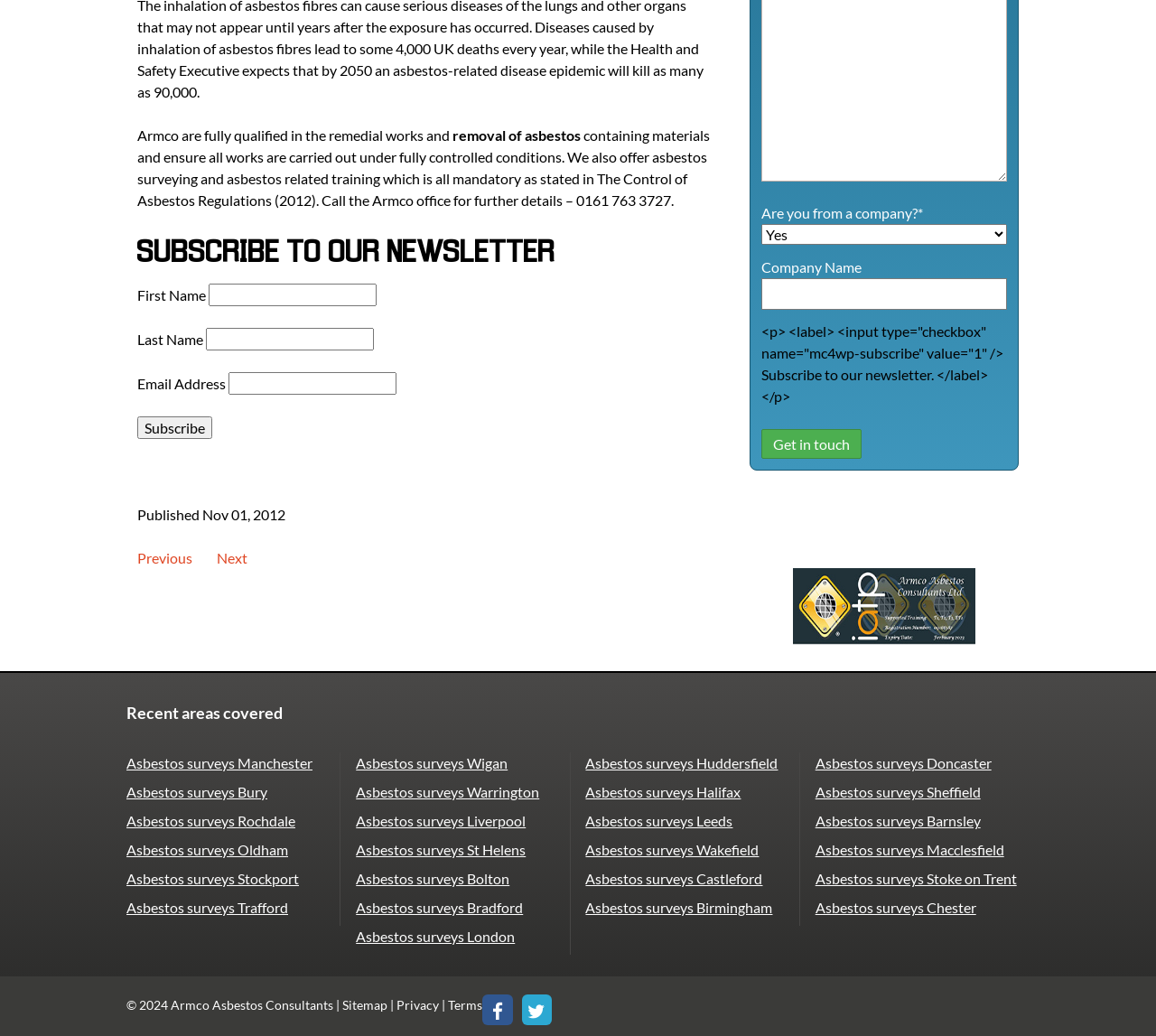Please determine the bounding box coordinates for the UI element described here. Use the format (top-left x, top-left y, bottom-right x, bottom-right y) with values bounded between 0 and 1: Asbestos surveys Stoke on Trent

[0.705, 0.838, 0.891, 0.866]